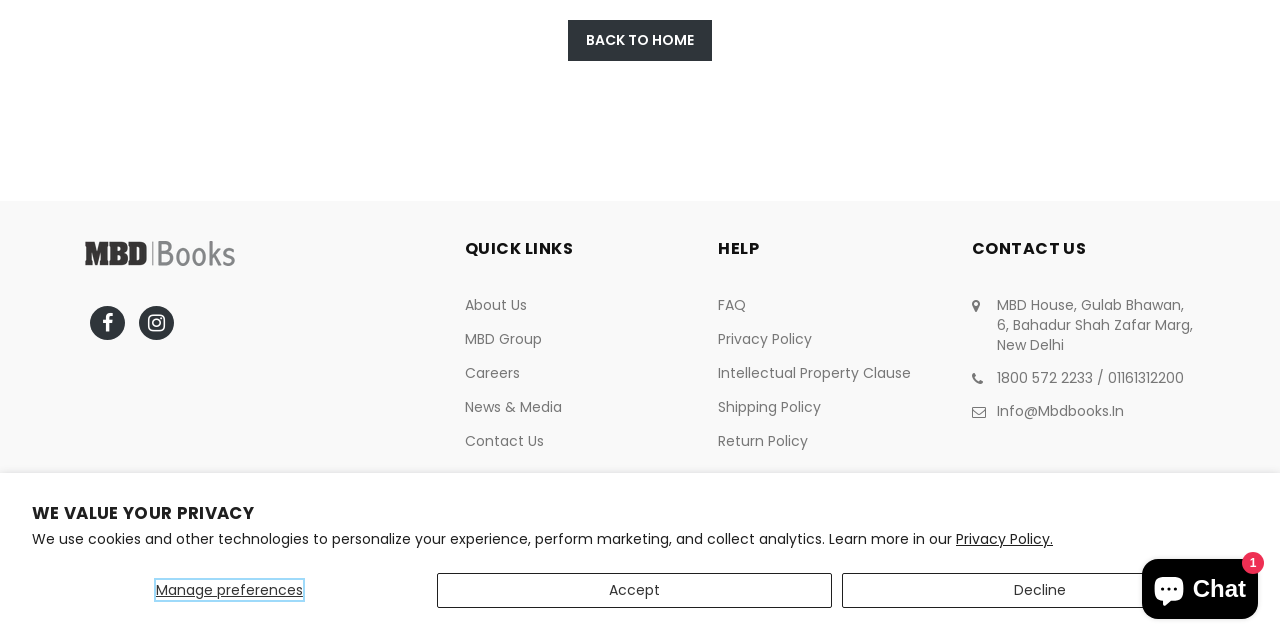Extract the bounding box coordinates for the UI element described as: "Privacy Policy".

[0.561, 0.514, 0.635, 0.545]